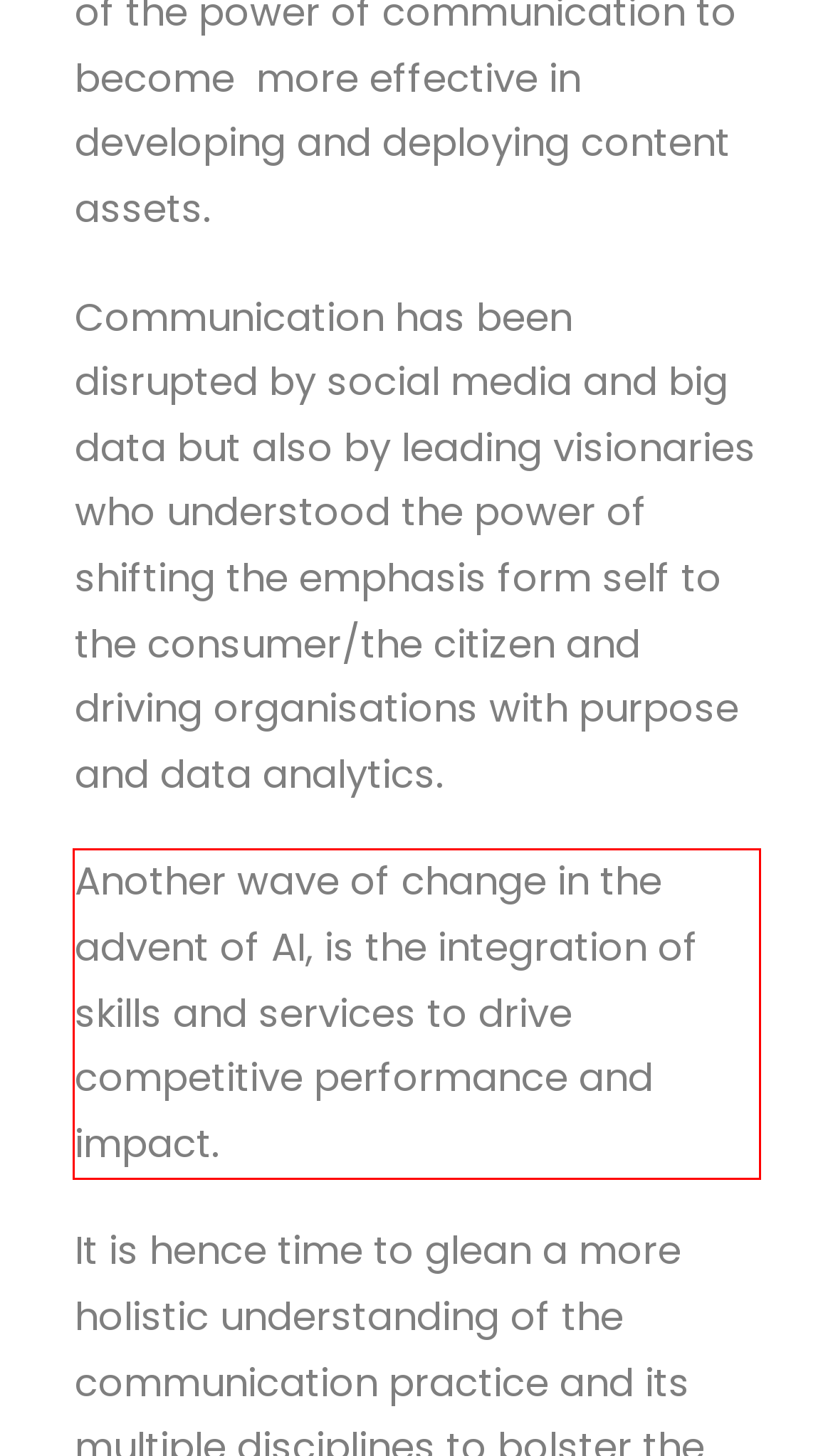Review the webpage screenshot provided, and perform OCR to extract the text from the red bounding box.

Another wave of change in the advent of AI, is the integration of skills and services to drive competitive performance and impact.